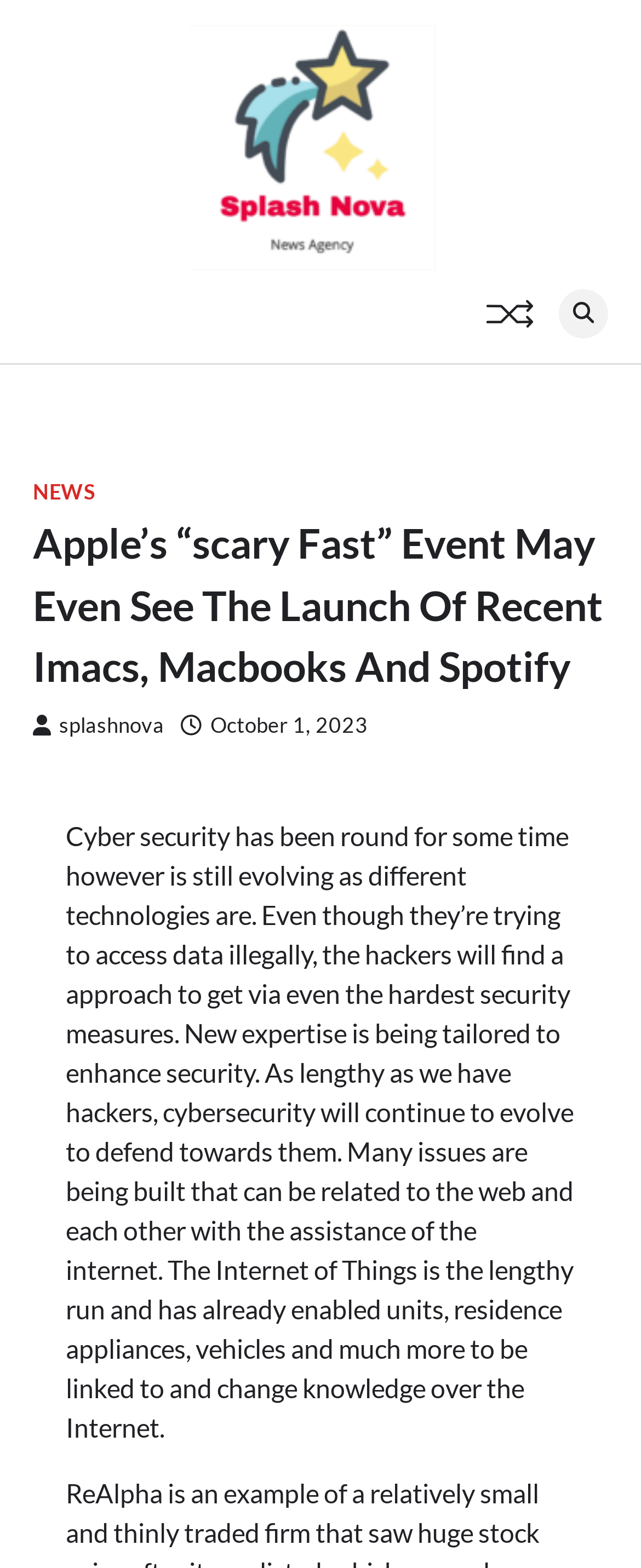Answer briefly with one word or phrase:
What is the relationship between hackers and cyber security?

Hackers prompt evolution